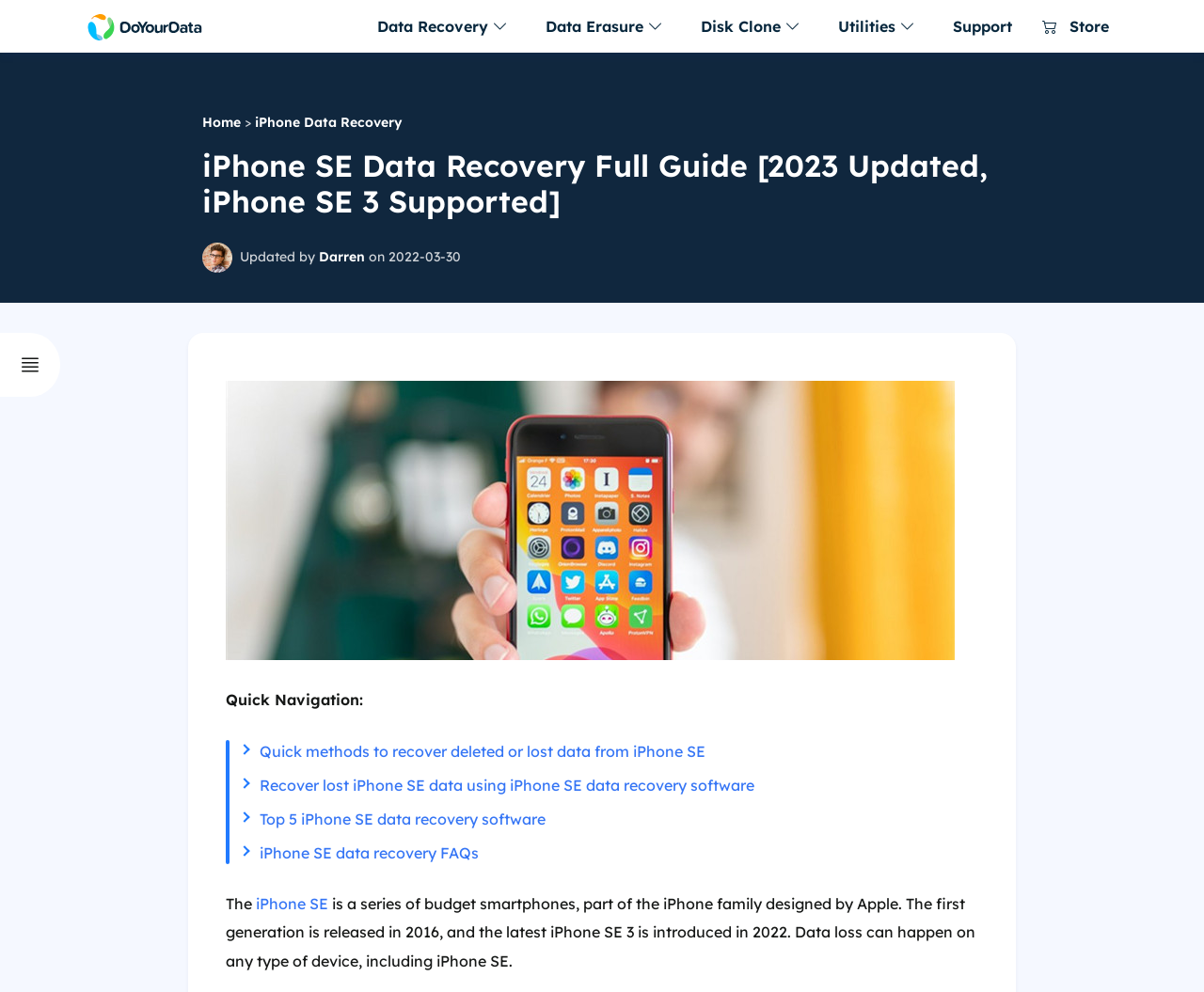What is the title or heading displayed on the webpage?

iPhone SE Data Recovery Full Guide [2023 Updated, iPhone SE 3 Supported]